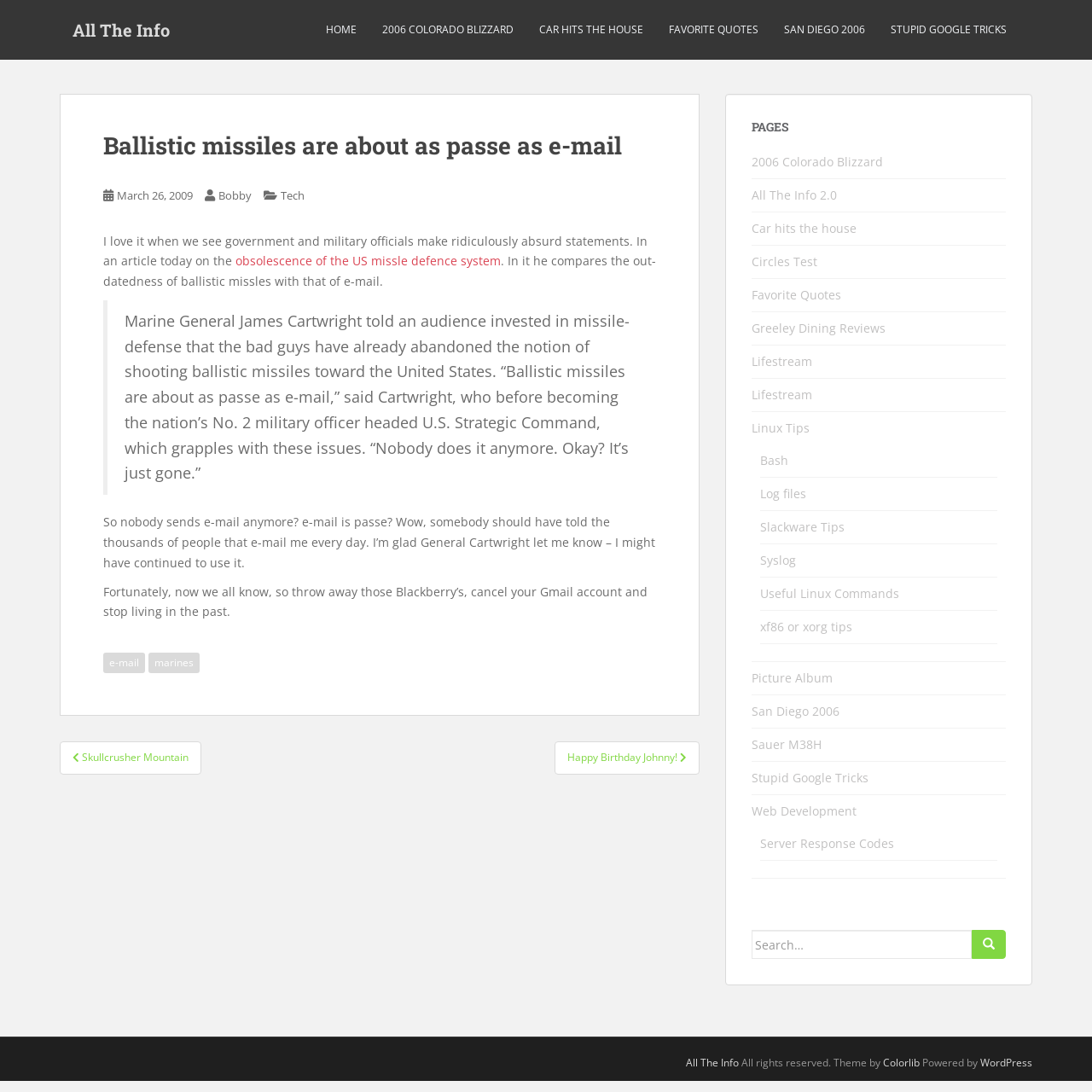Please find the bounding box coordinates of the element that you should click to achieve the following instruction: "view next chapter". The coordinates should be presented as four float numbers between 0 and 1: [left, top, right, bottom].

None